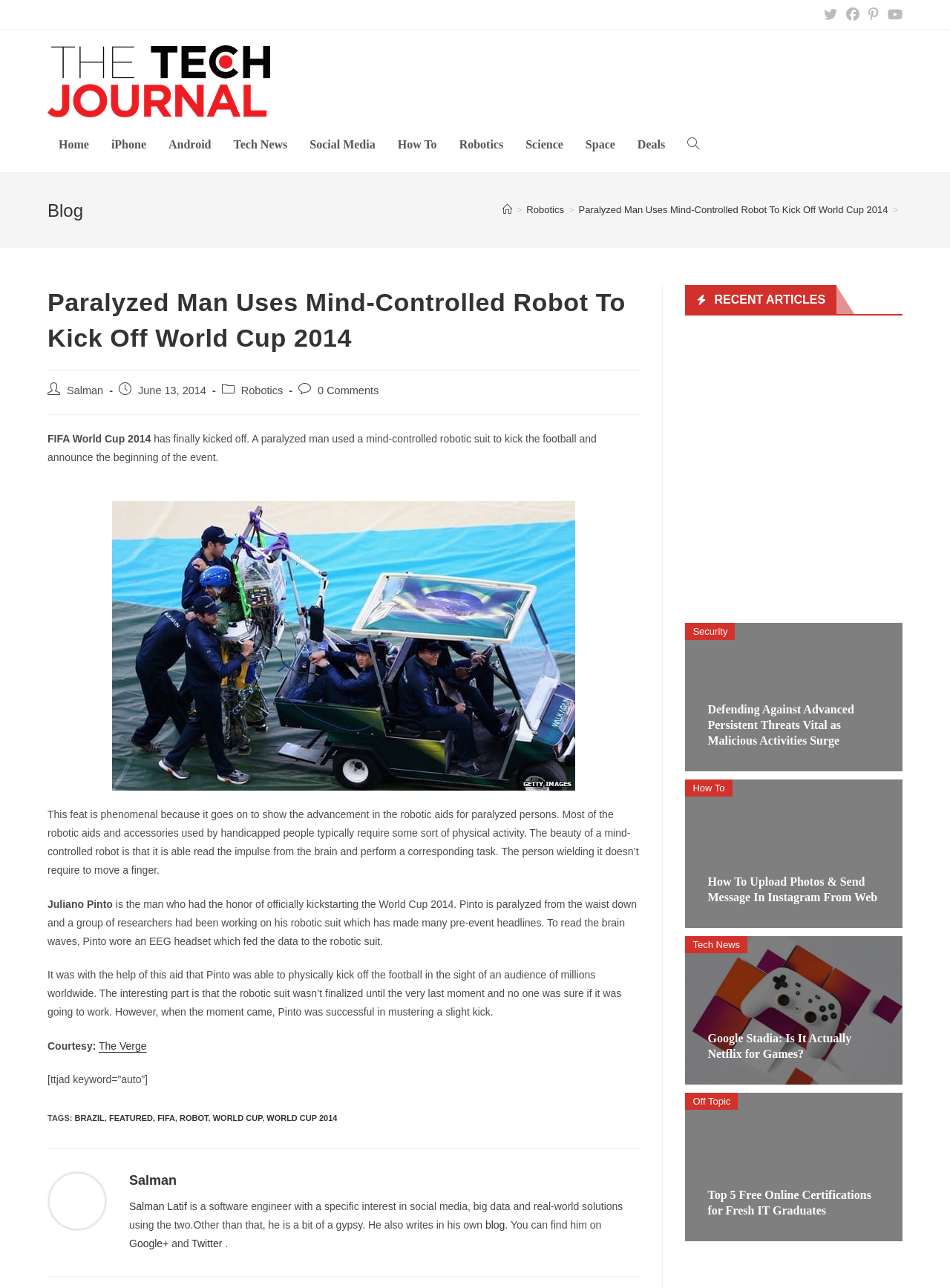Point out the bounding box coordinates of the section to click in order to follow this instruction: "Read the article about Paralyzed Man Uses Mind-Controlled Robot To Kick Off World Cup 2014".

[0.05, 0.221, 0.674, 0.288]